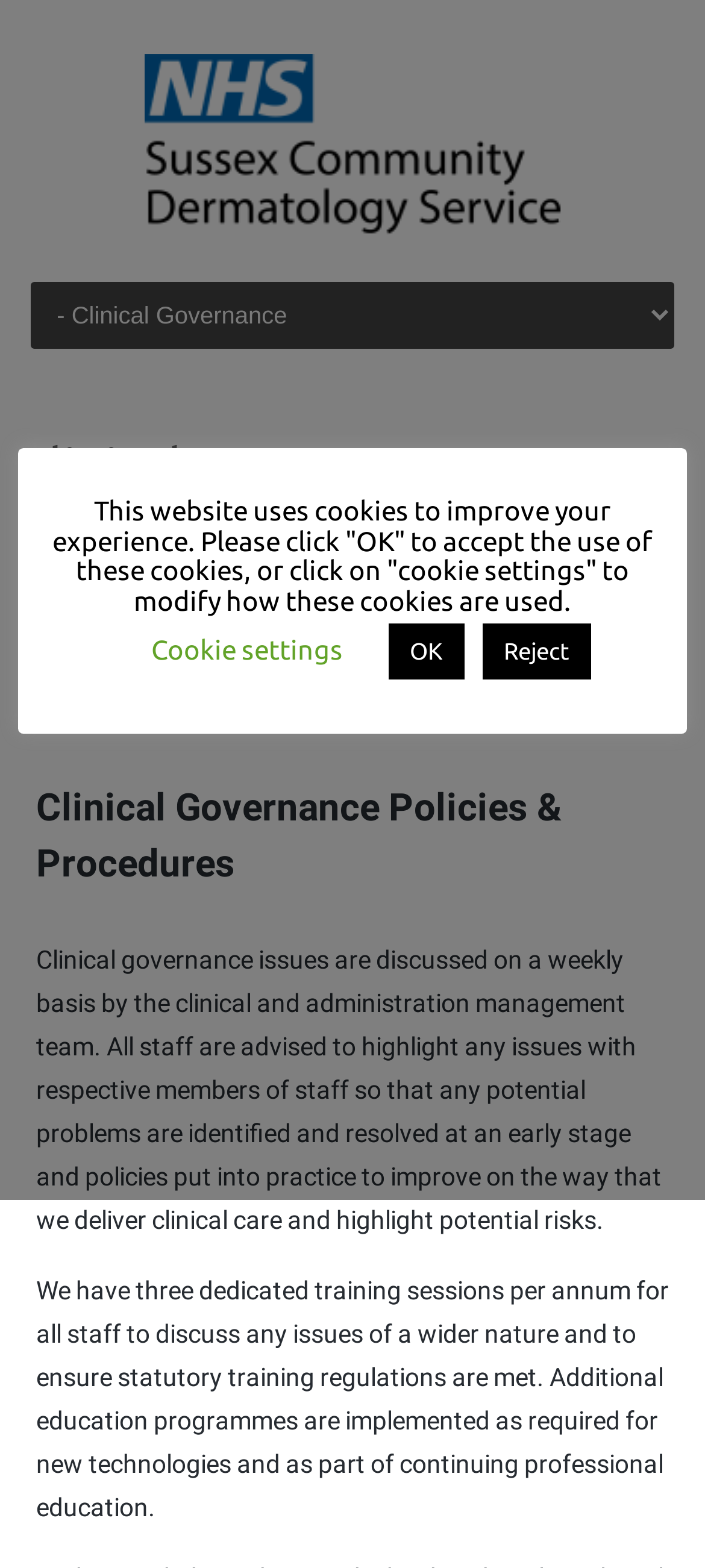What is the recommended action for staff with concerns?
Based on the image, respond with a single word or phrase.

Highlight issues to respective staff